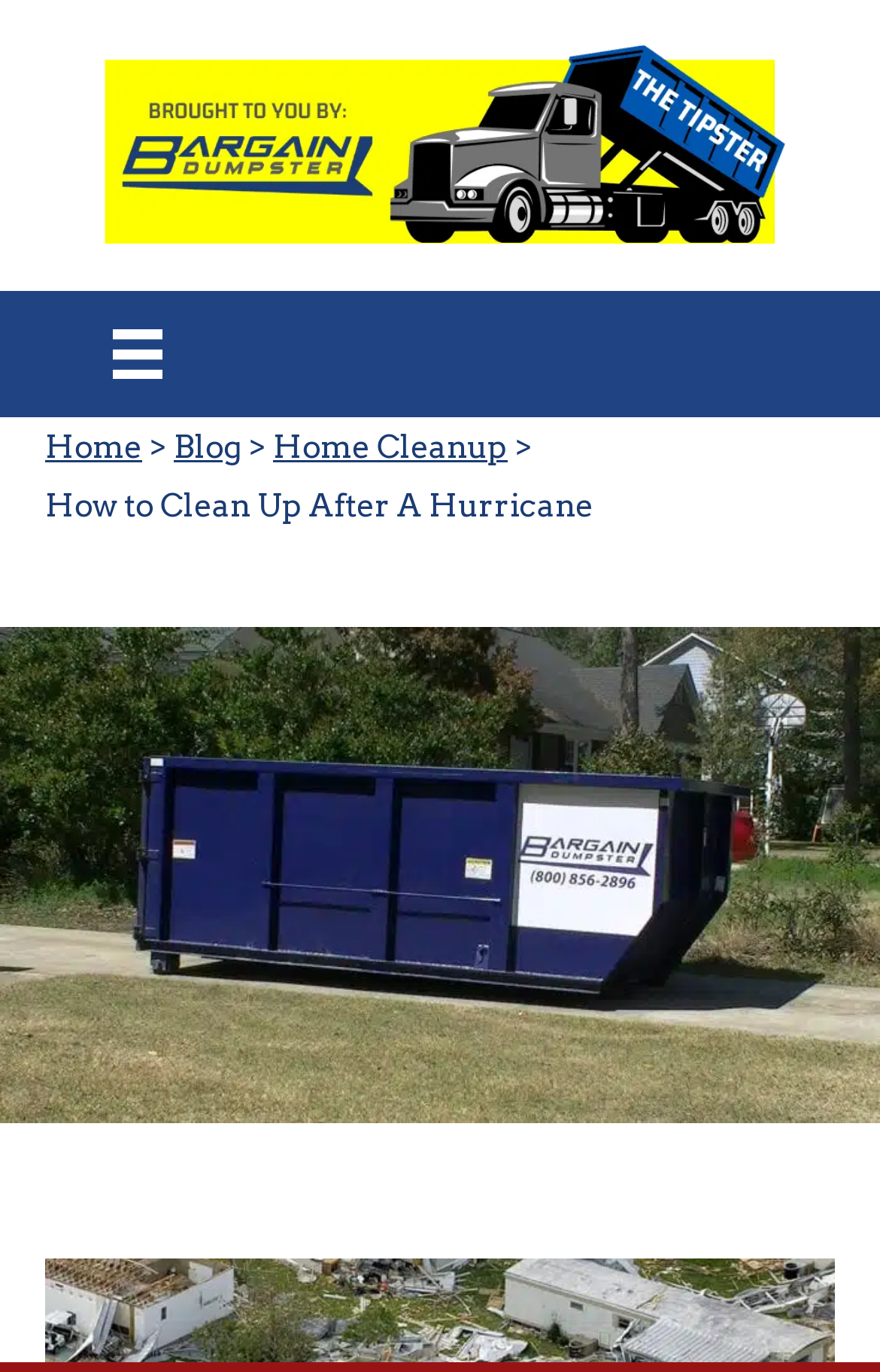Provide the bounding box coordinates of the HTML element this sentence describes: "Blog".

[0.197, 0.304, 0.274, 0.347]